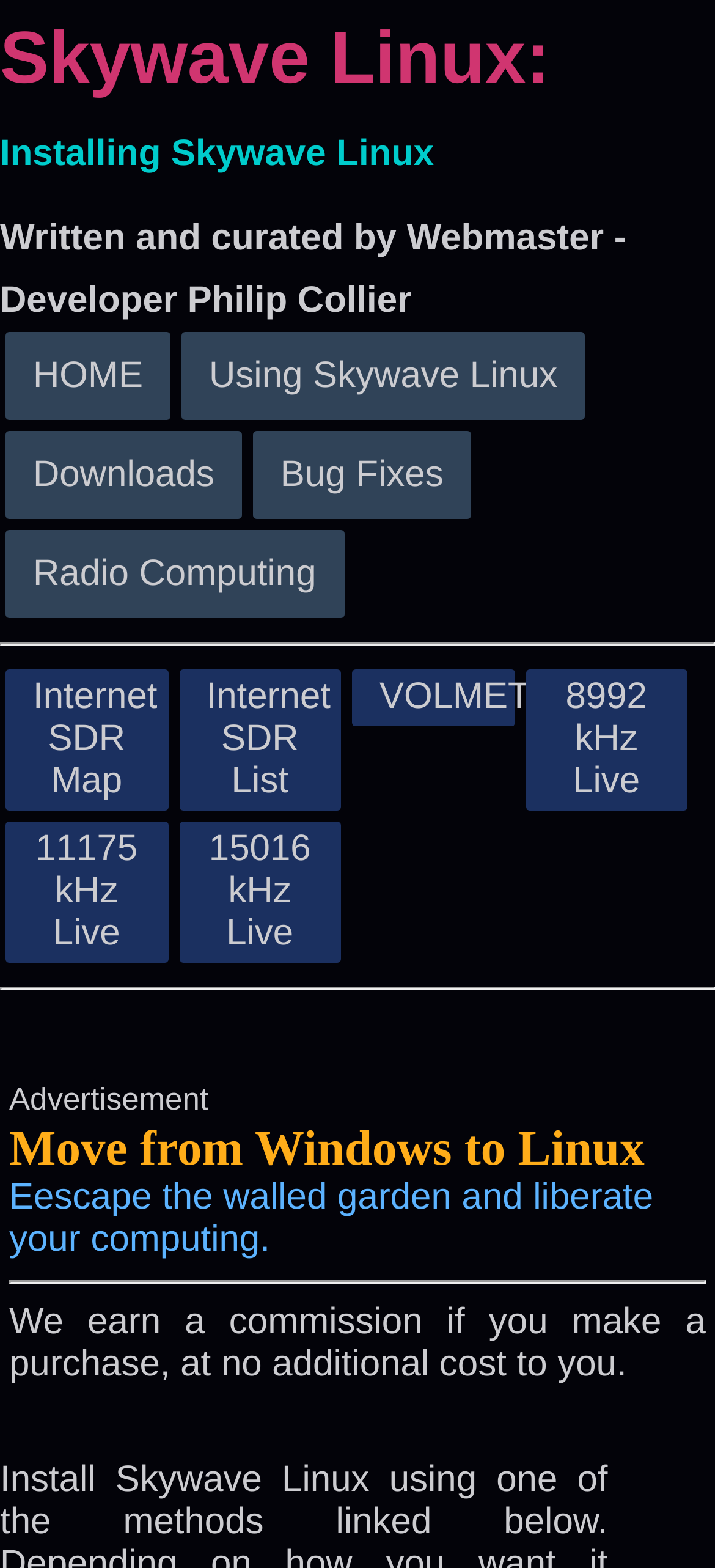Utilize the information from the image to answer the question in detail:
How many navigation menu items are there?

The navigation menu items are 'HOME', 'Using Skywave Linux', 'Downloads', 'Bug Fixes', 'Radio Computing', and 'Internet SDR Map'. These items are located at the top of the webpage, and their bounding box coordinates indicate that they are vertically aligned and close to each other.